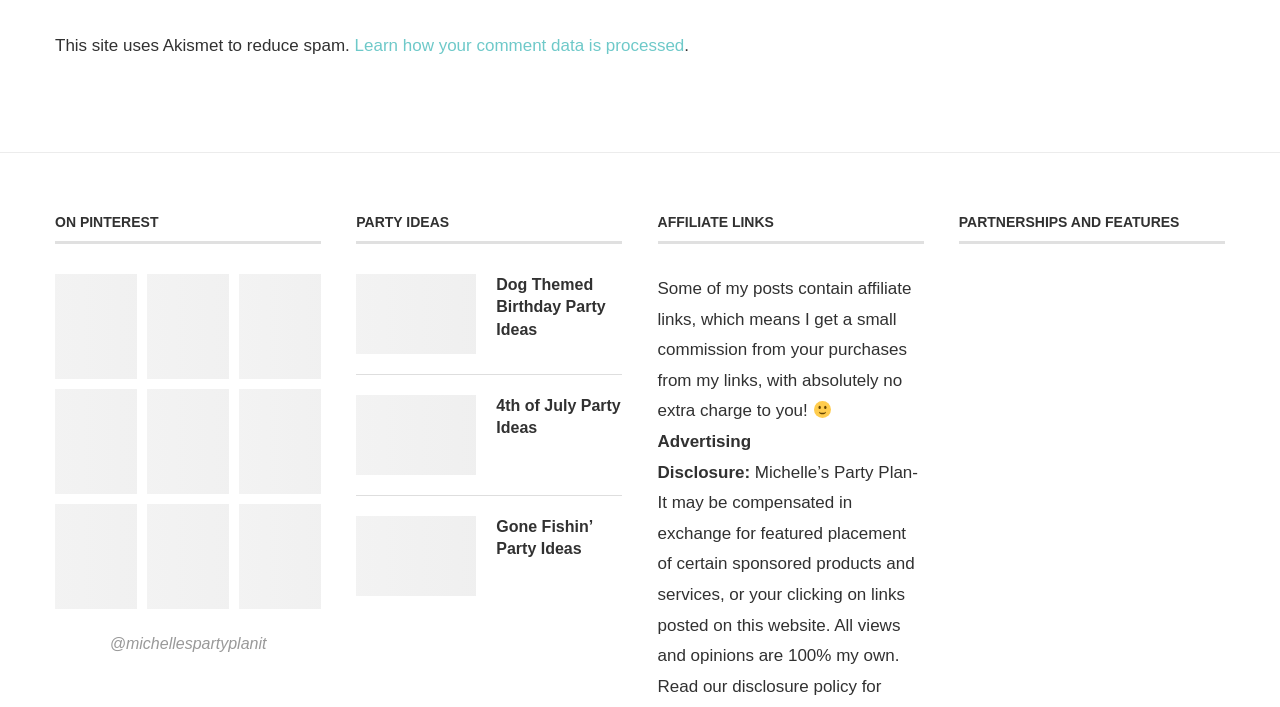Kindly respond to the following question with a single word or a brief phrase: 
How many party ideas are listed on the webpage?

3